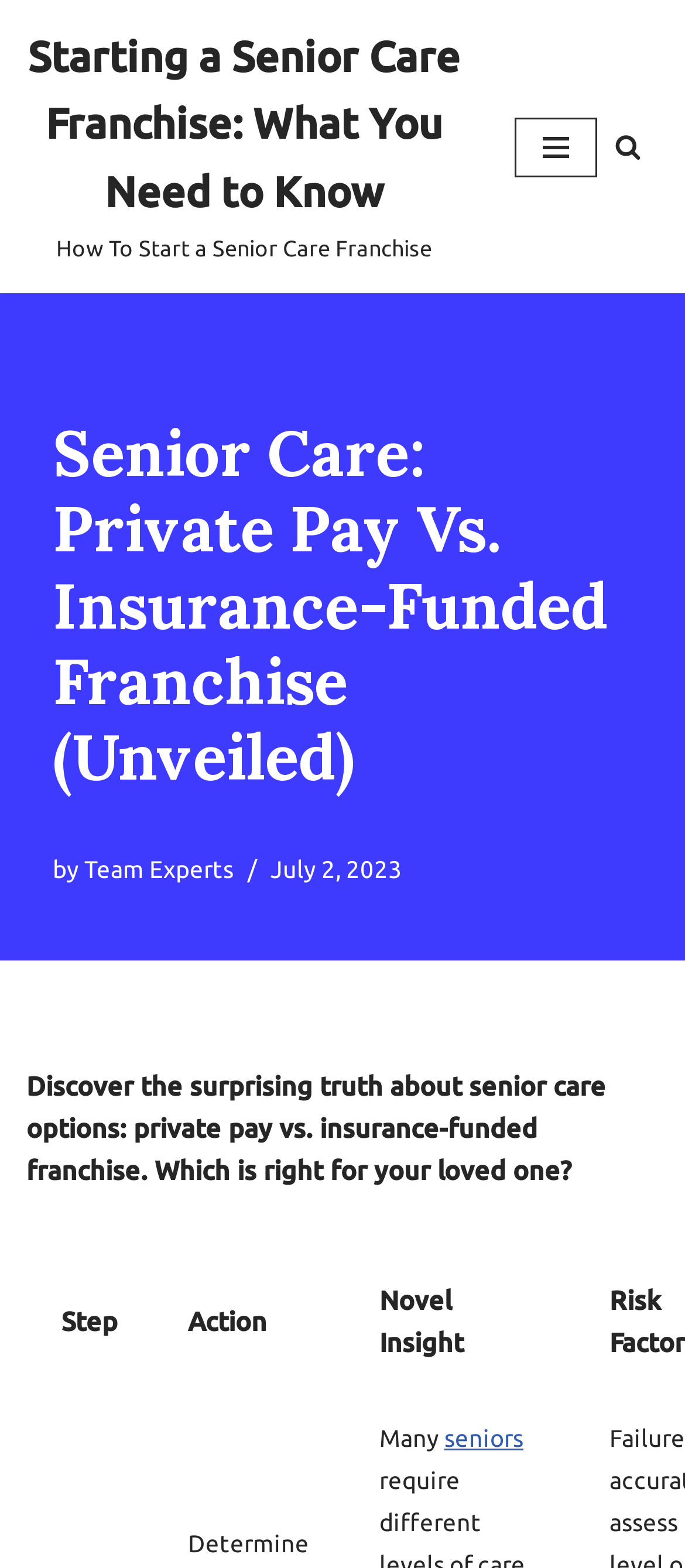What is the date of the article?
Using the details from the image, give an elaborate explanation to answer the question.

The date of the article can be found by looking at the time element which contains the text 'July 2, 2023'.